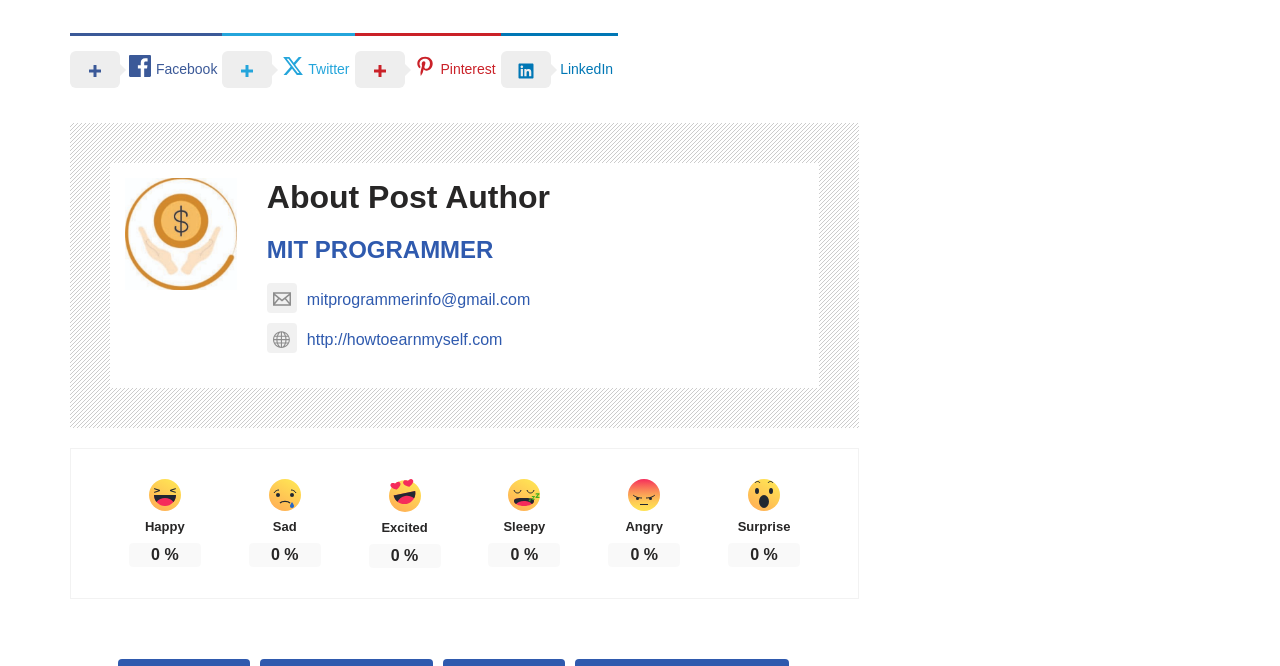Identify the bounding box coordinates of the region that should be clicked to execute the following instruction: "View MIT PROGRAMMER profile".

[0.208, 0.348, 0.628, 0.402]